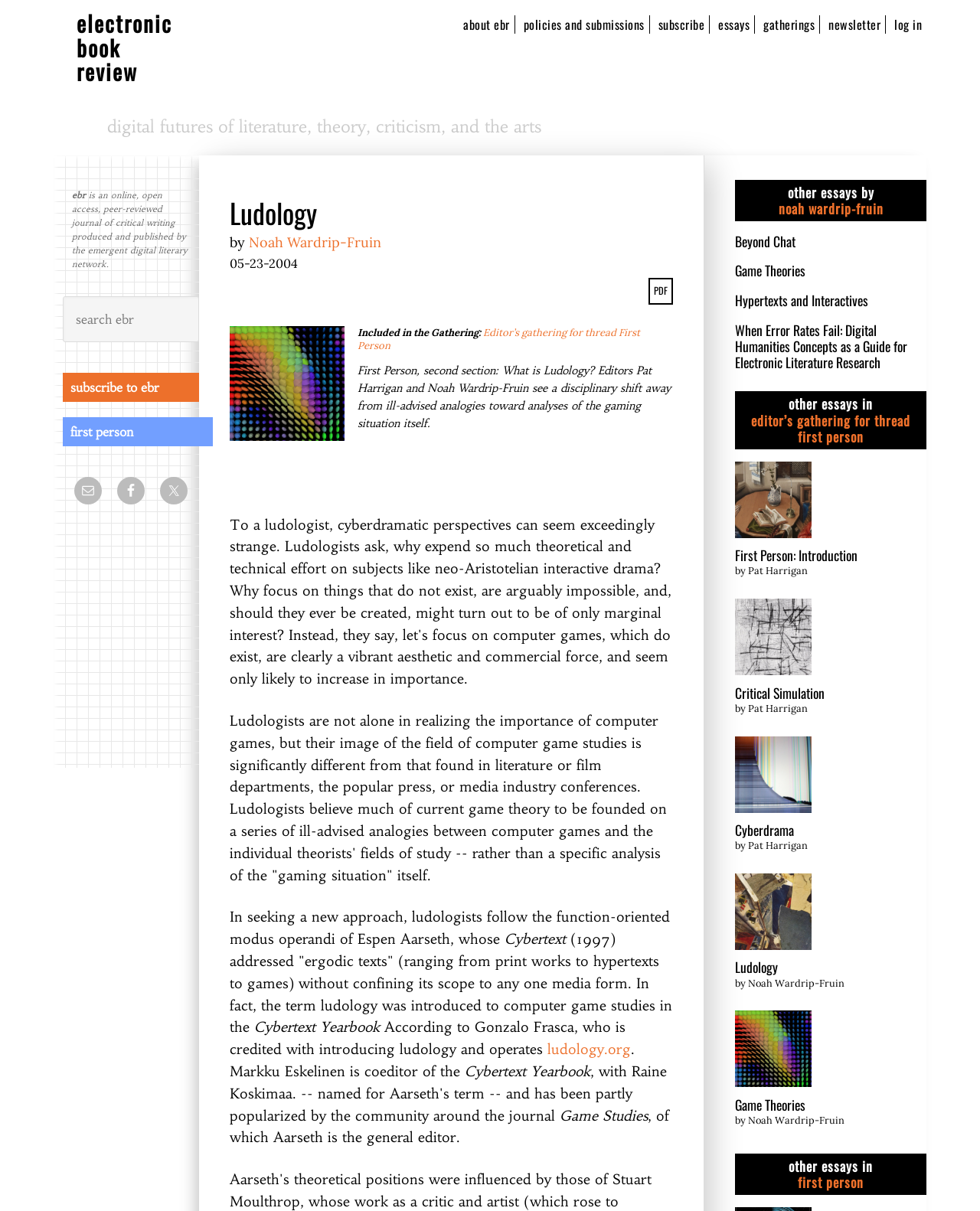Calculate the bounding box coordinates of the UI element given the description: "electronic book review".

[0.078, 0.006, 0.176, 0.072]